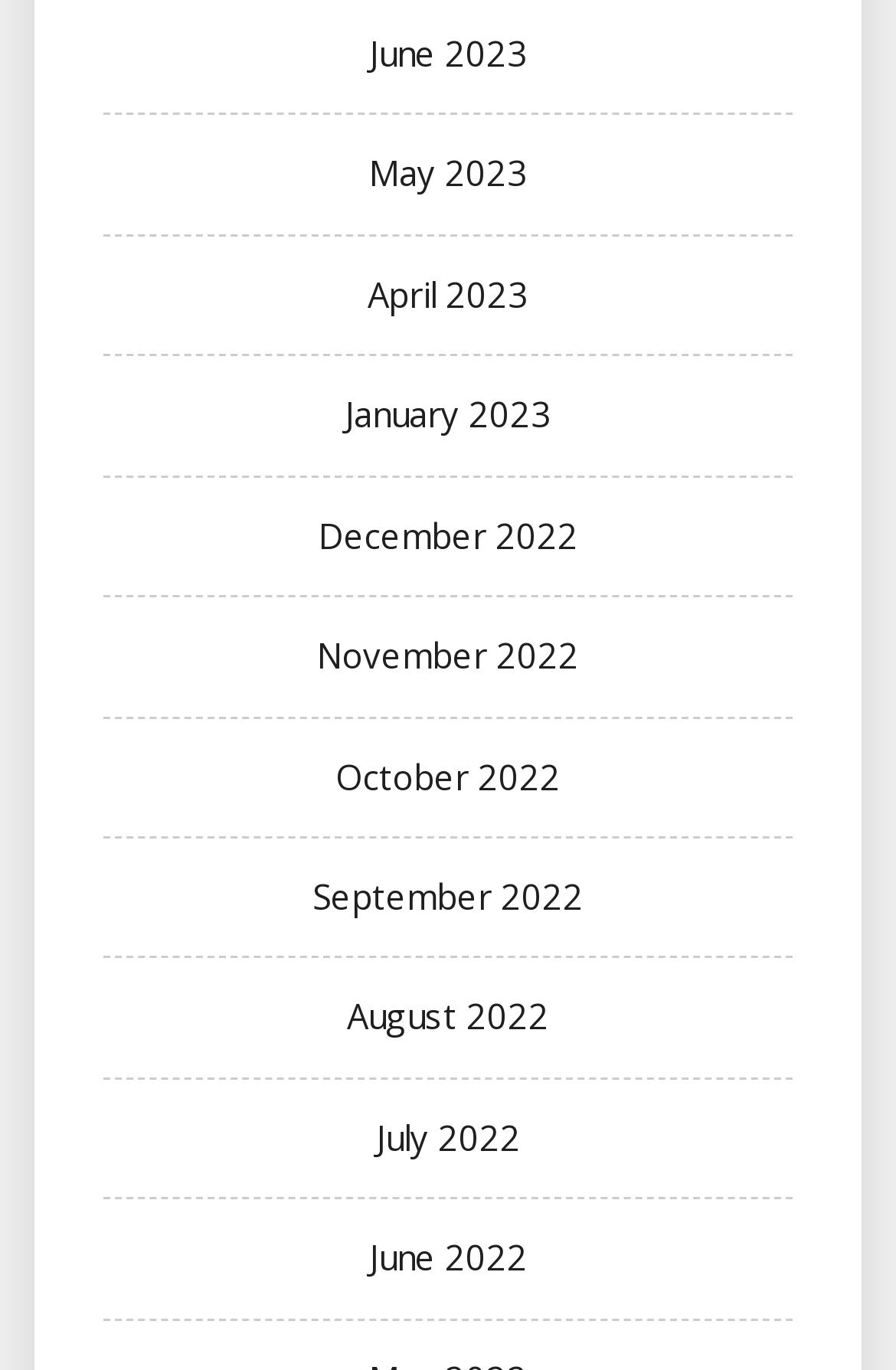What is the earliest month listed?
Please provide a single word or phrase as your answer based on the screenshot.

August 2022